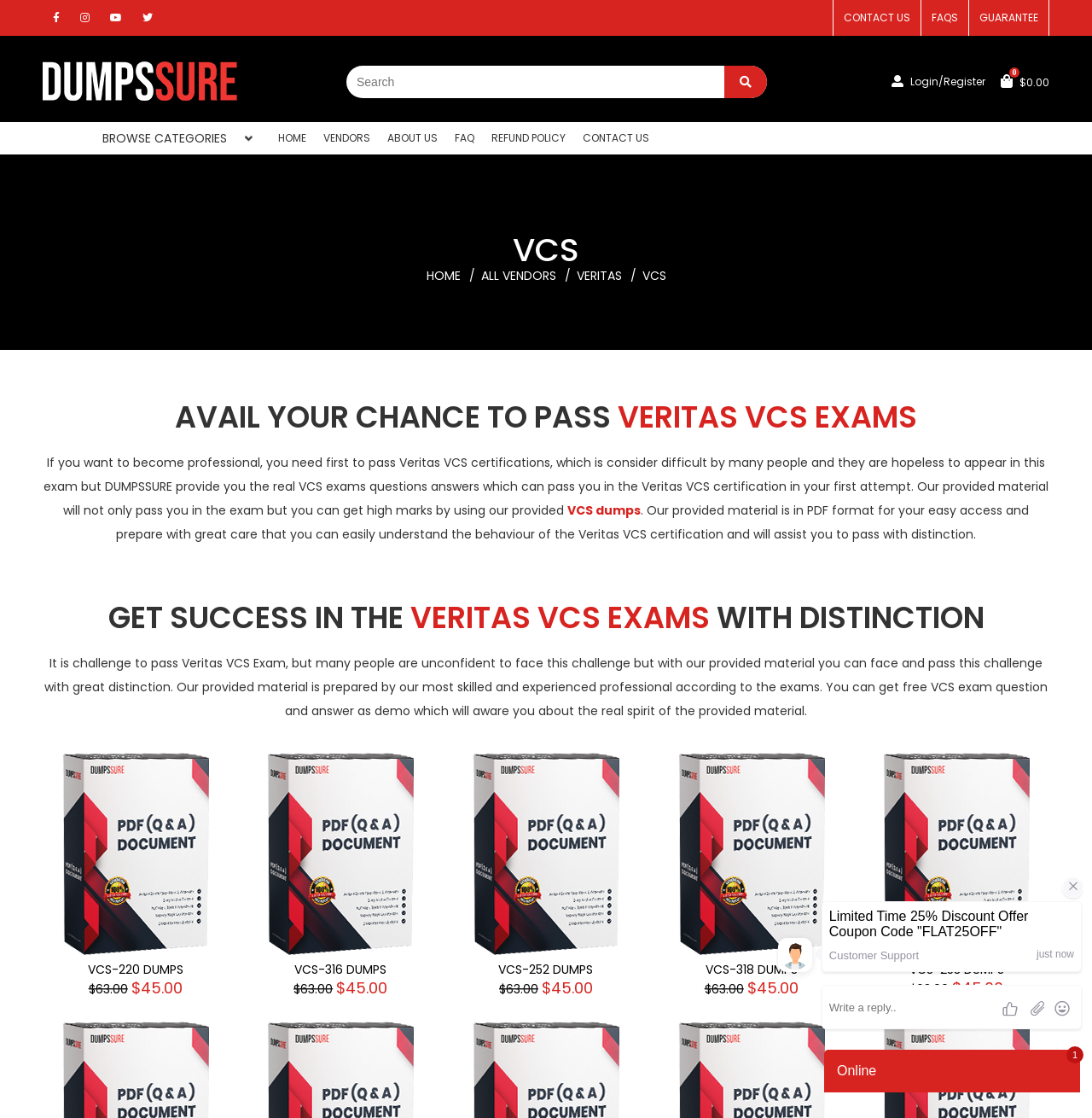Given the description CompTIA, predict the bounding box coordinates of the UI element. Ensure the coordinates are in the format (top-left x, top-left y, bottom-right x, bottom-right y) and all values are between 0 and 1.

[0.07, 0.401, 0.266, 0.434]